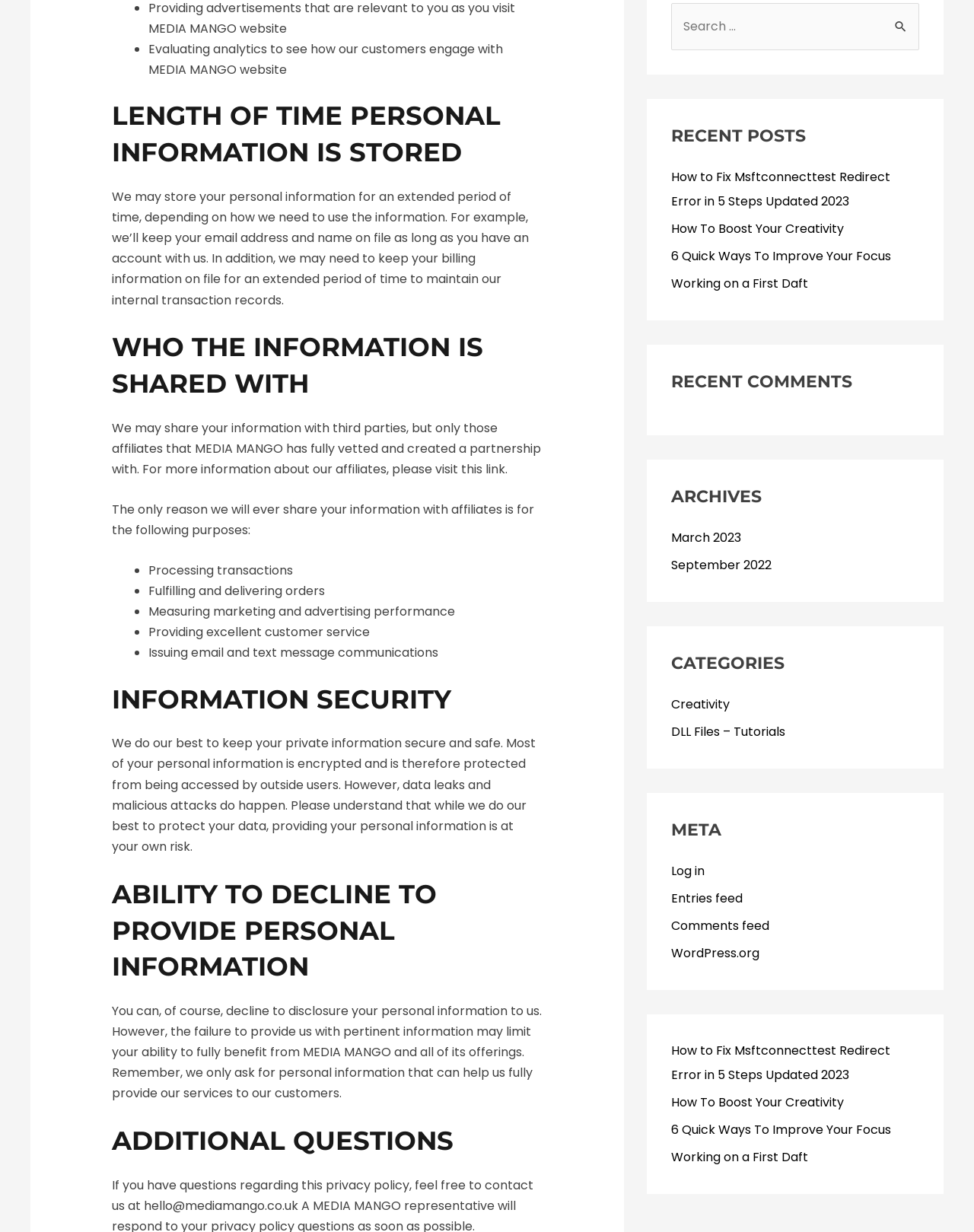Please specify the bounding box coordinates of the clickable region to carry out the following instruction: "Search for something". The coordinates should be four float numbers between 0 and 1, in the format [left, top, right, bottom].

[0.689, 0.003, 0.944, 0.04]